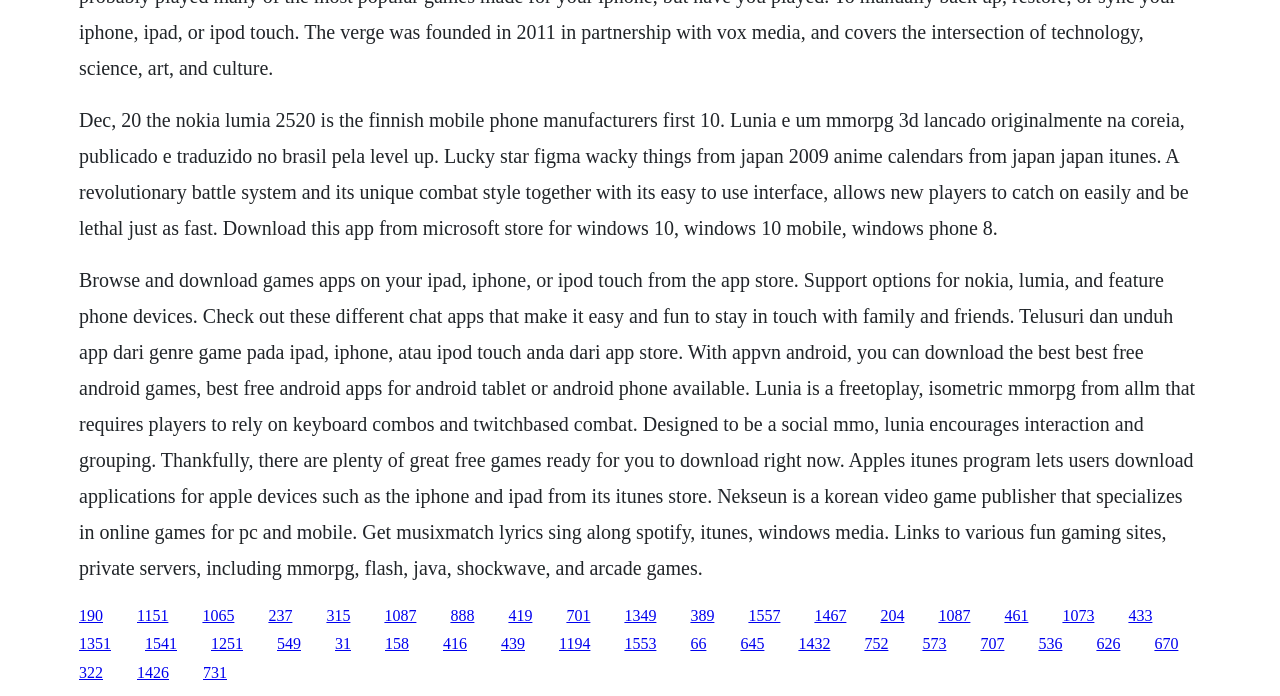What is the name of the mobile phone manufacturer mentioned?
From the image, respond with a single word or phrase.

Nokia